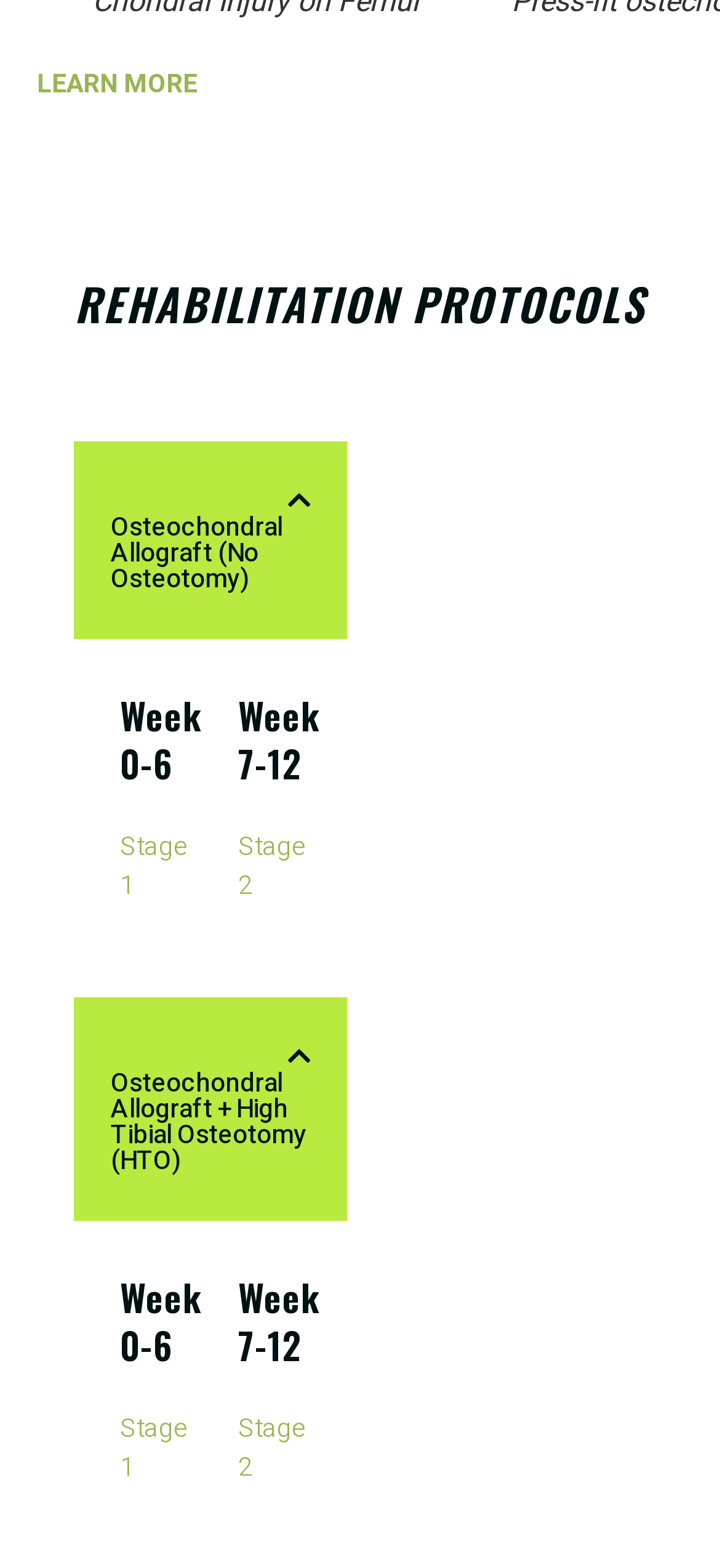What is the first stage of Osteochondral Allograft (No Osteotomy)?
Using the image as a reference, answer the question with a short word or phrase.

Week 0-6